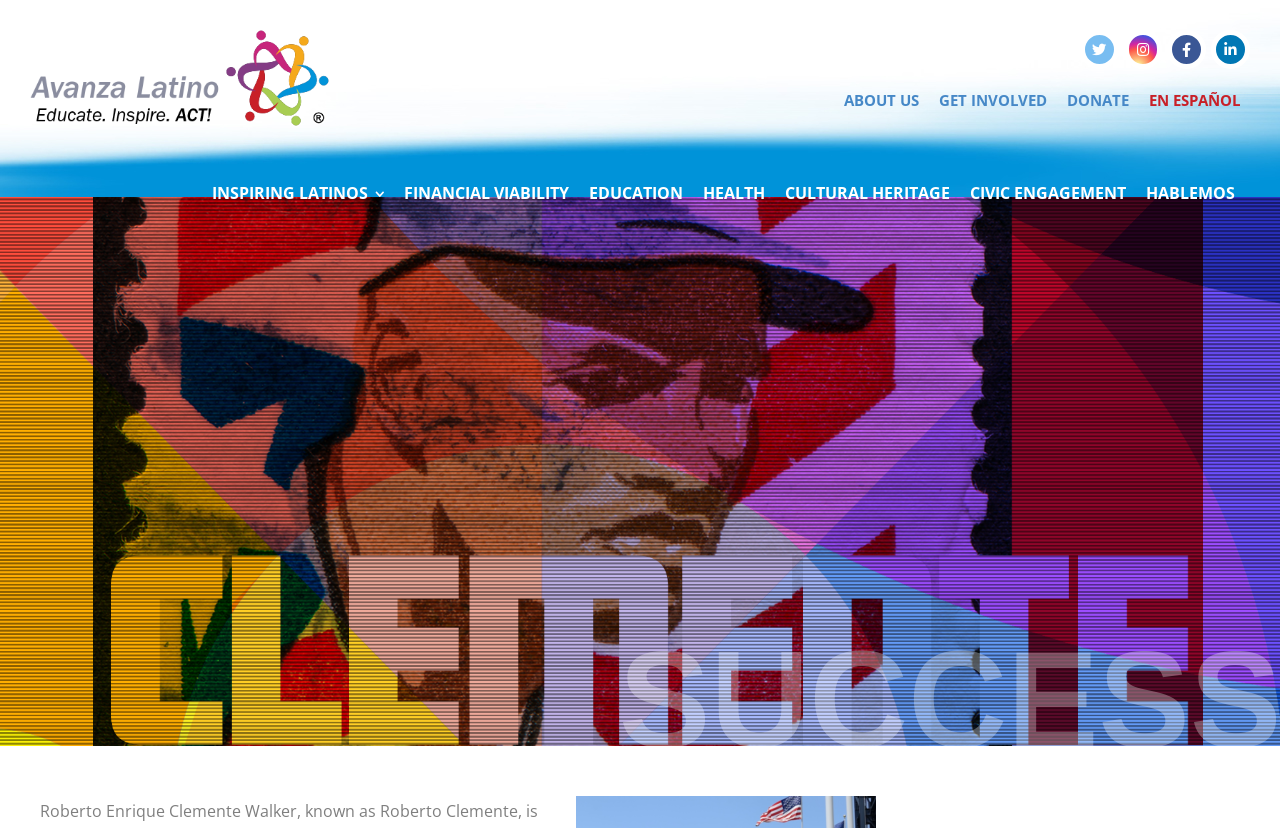What is the language option available?
Use the information from the screenshot to give a comprehensive response to the question.

The language option is available as a link at the top of the webpage, which is 'EN ESPAÑOL', indicating that the webpage can be viewed in Spanish.